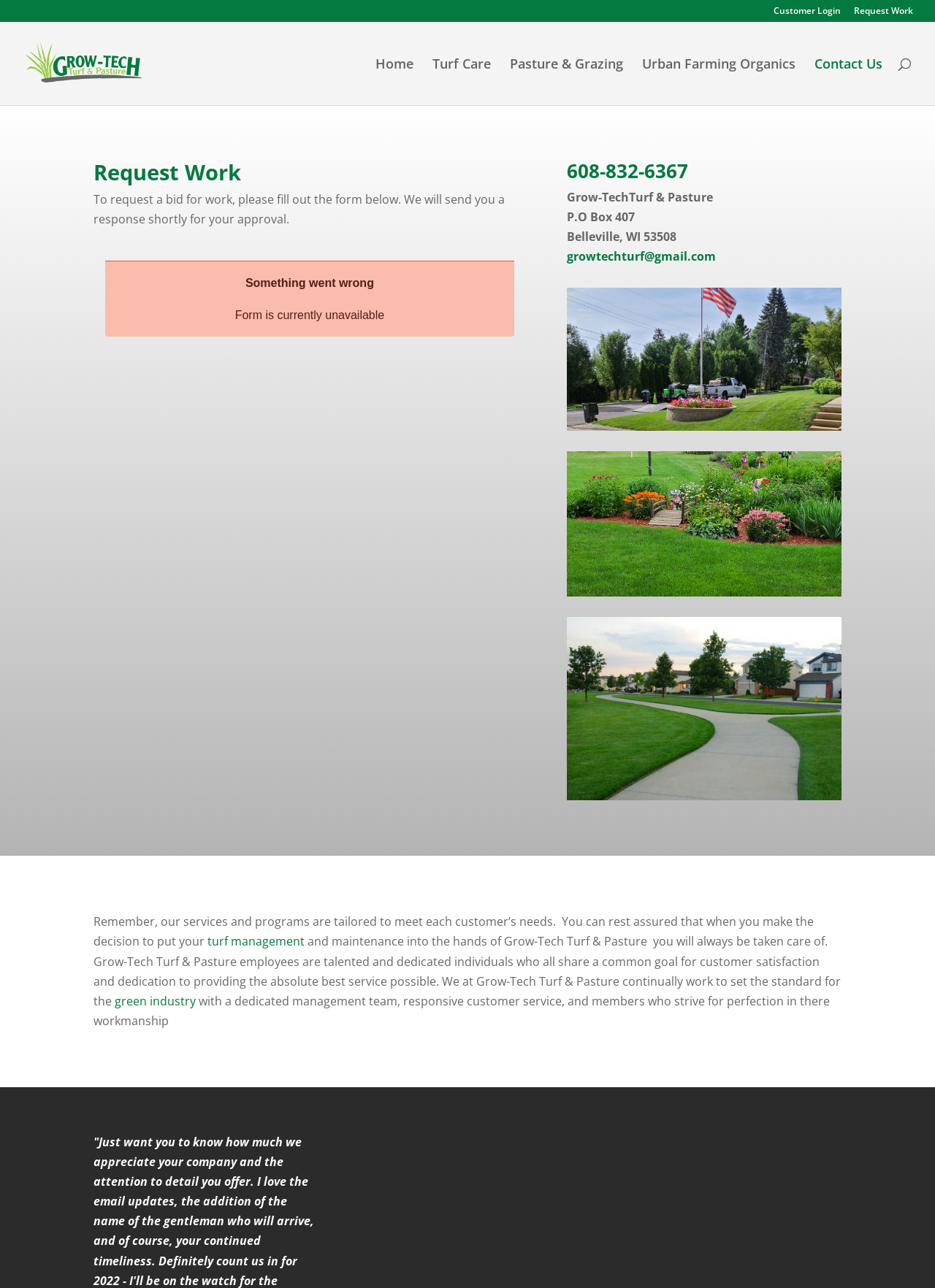Using the given description, provide the bounding box coordinates formatted as (top-left x, top-left y, bottom-right x, bottom-right y), with all values being floating point numbers between 0 and 1. Description: Pasture & Grazing

[0.545, 0.045, 0.666, 0.082]